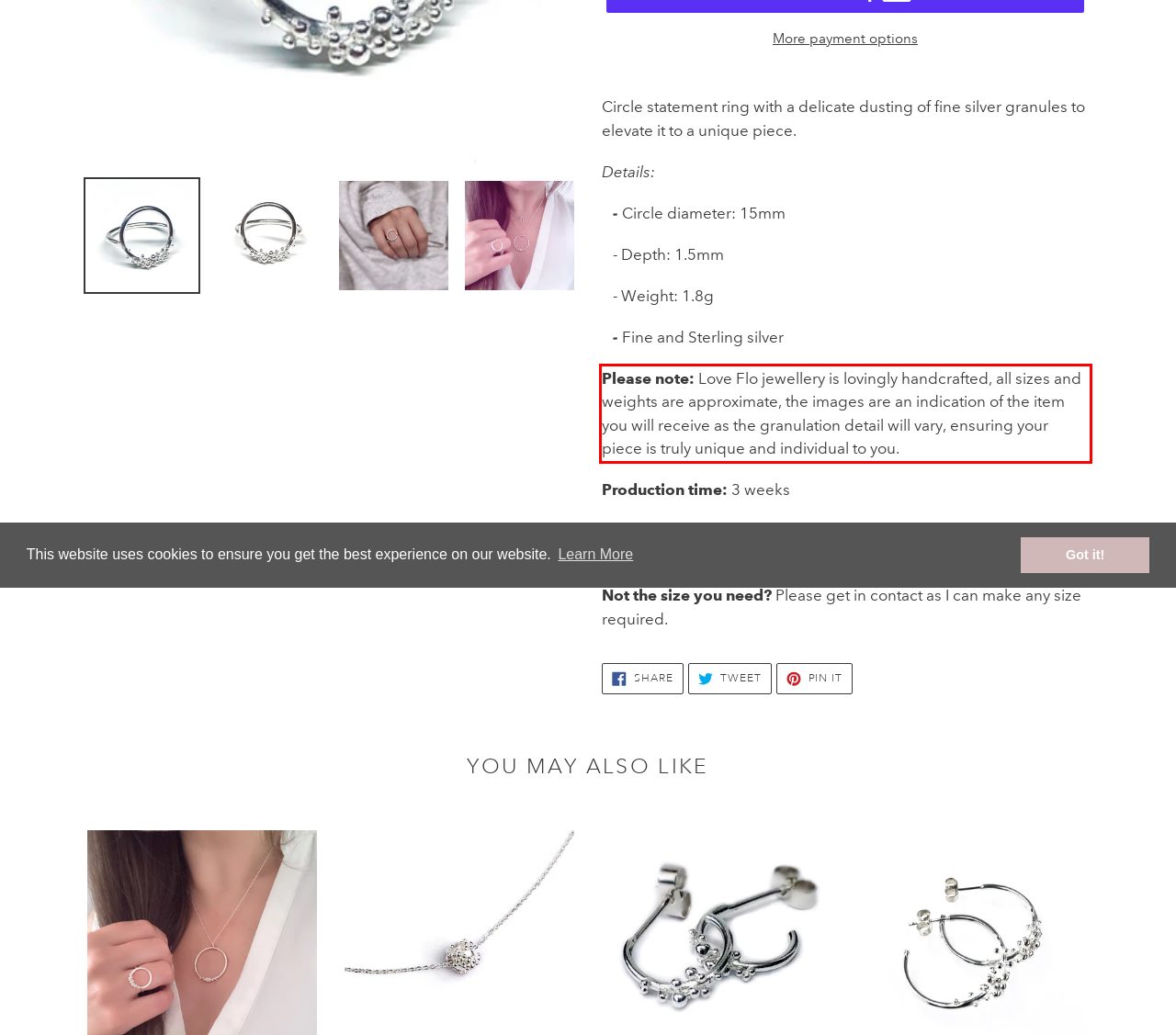Given a screenshot of a webpage, locate the red bounding box and extract the text it encloses.

Please note: Love Flo jewellery is lovingly handcrafted, all sizes and weights are approximate, the images are an indication of the item you will receive as the granulation detail will vary, ensuring your piece is truly unique and individual to you.